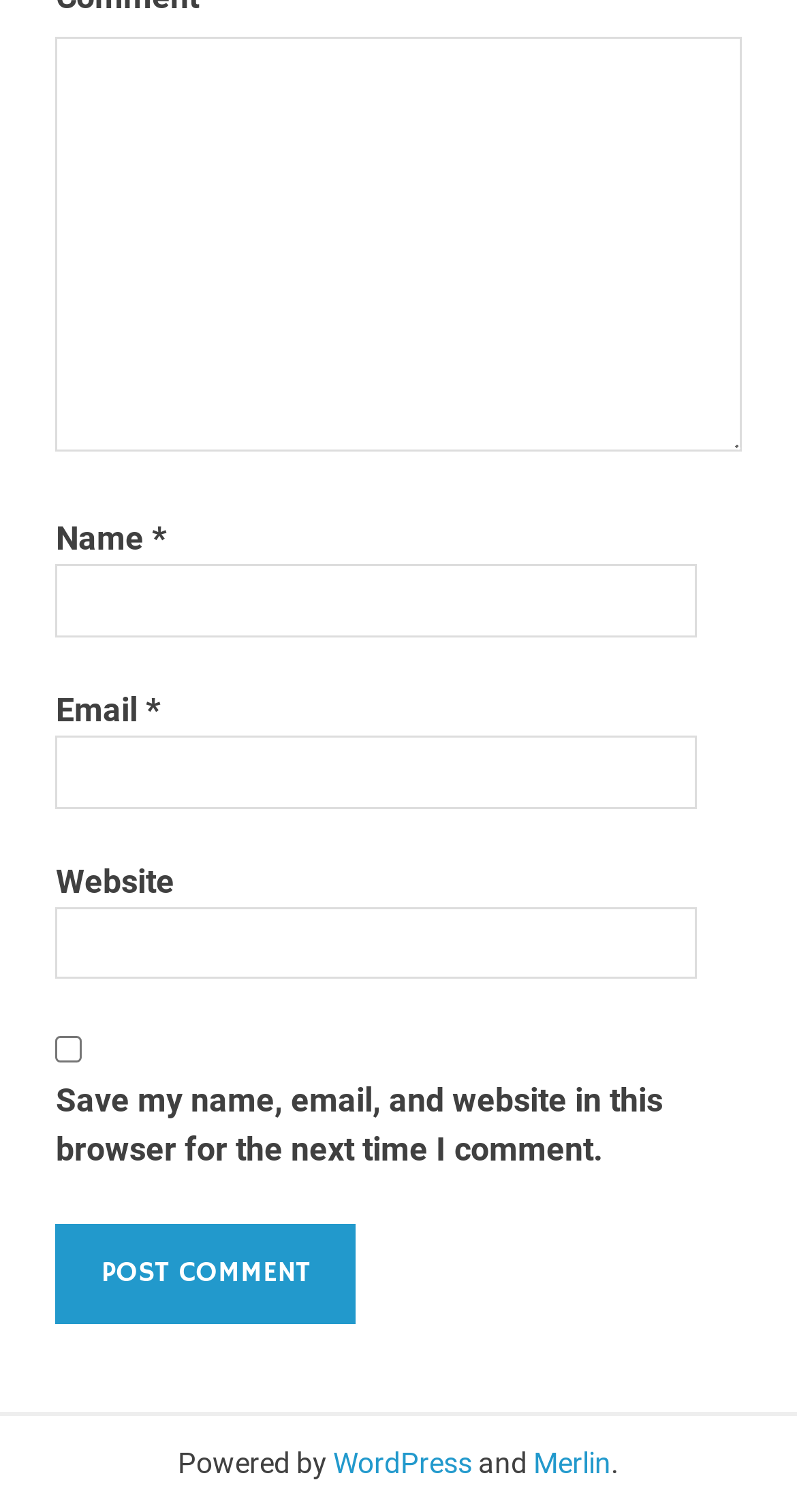Locate the bounding box coordinates of the element that should be clicked to execute the following instruction: "Check the save my information checkbox".

[0.07, 0.685, 0.103, 0.703]